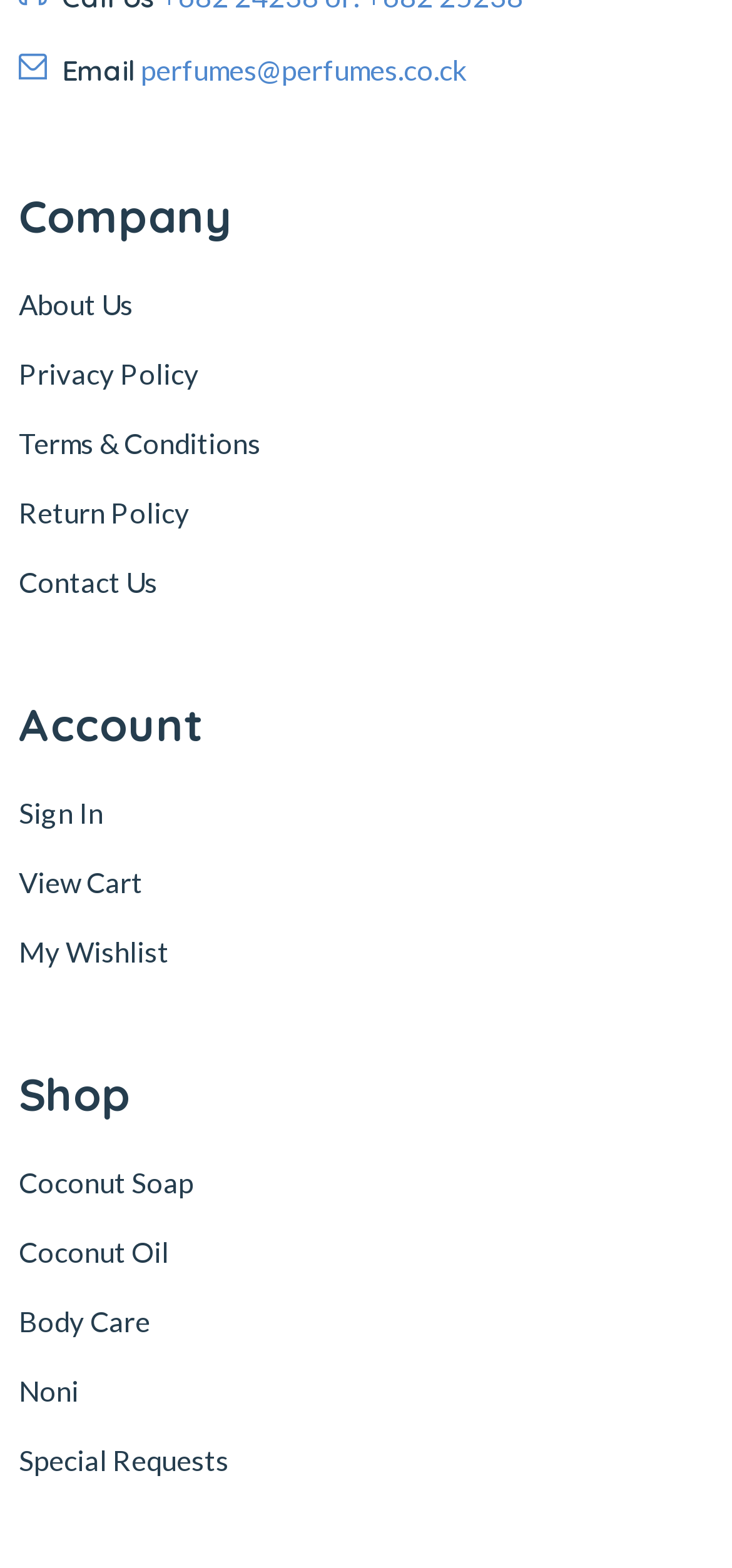Can you specify the bounding box coordinates for the region that should be clicked to fulfill this instruction: "Contact the company".

[0.026, 0.357, 0.974, 0.385]